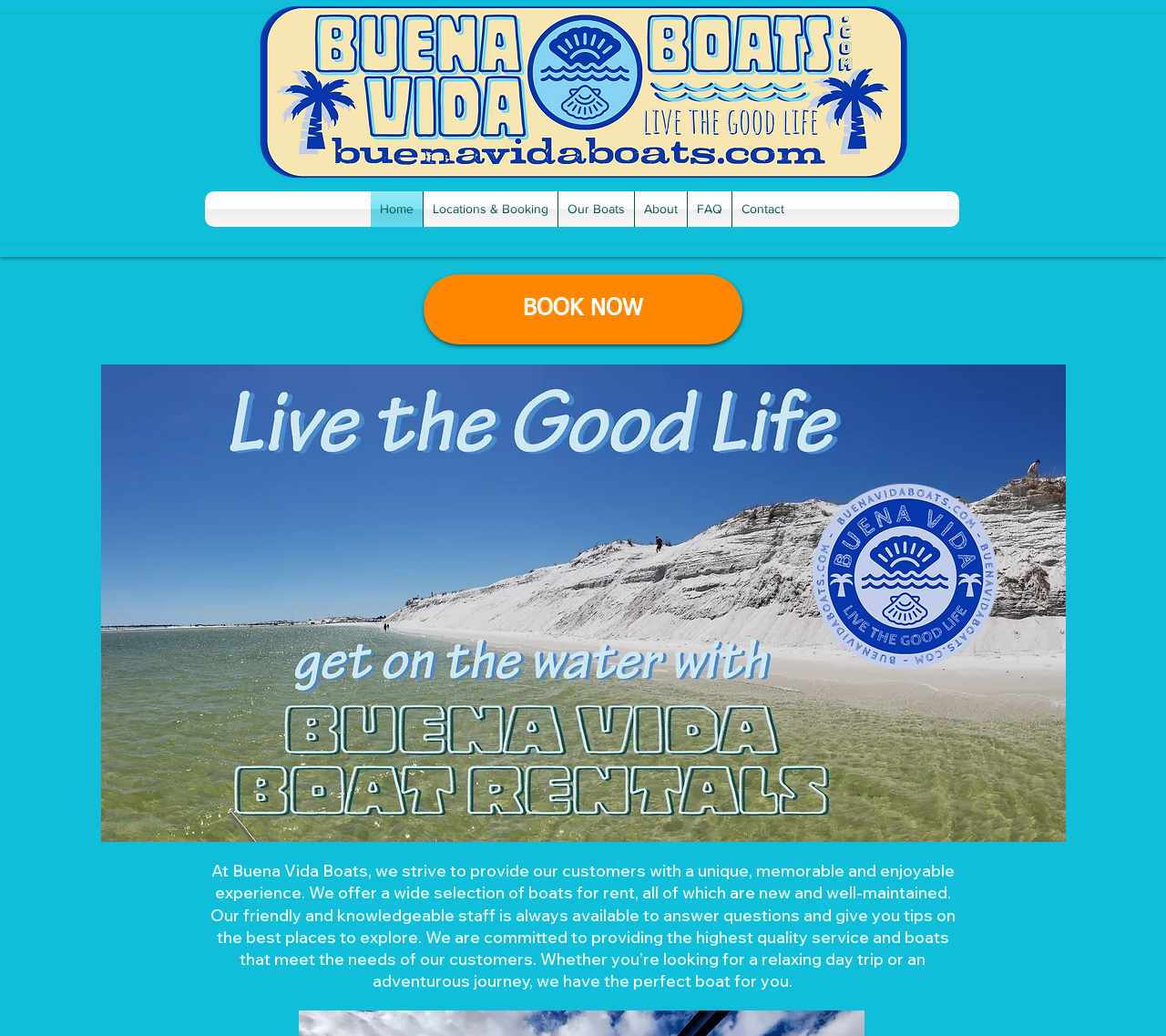Please find the bounding box for the UI component described as follows: "Locations & Booking".

[0.363, 0.185, 0.478, 0.219]